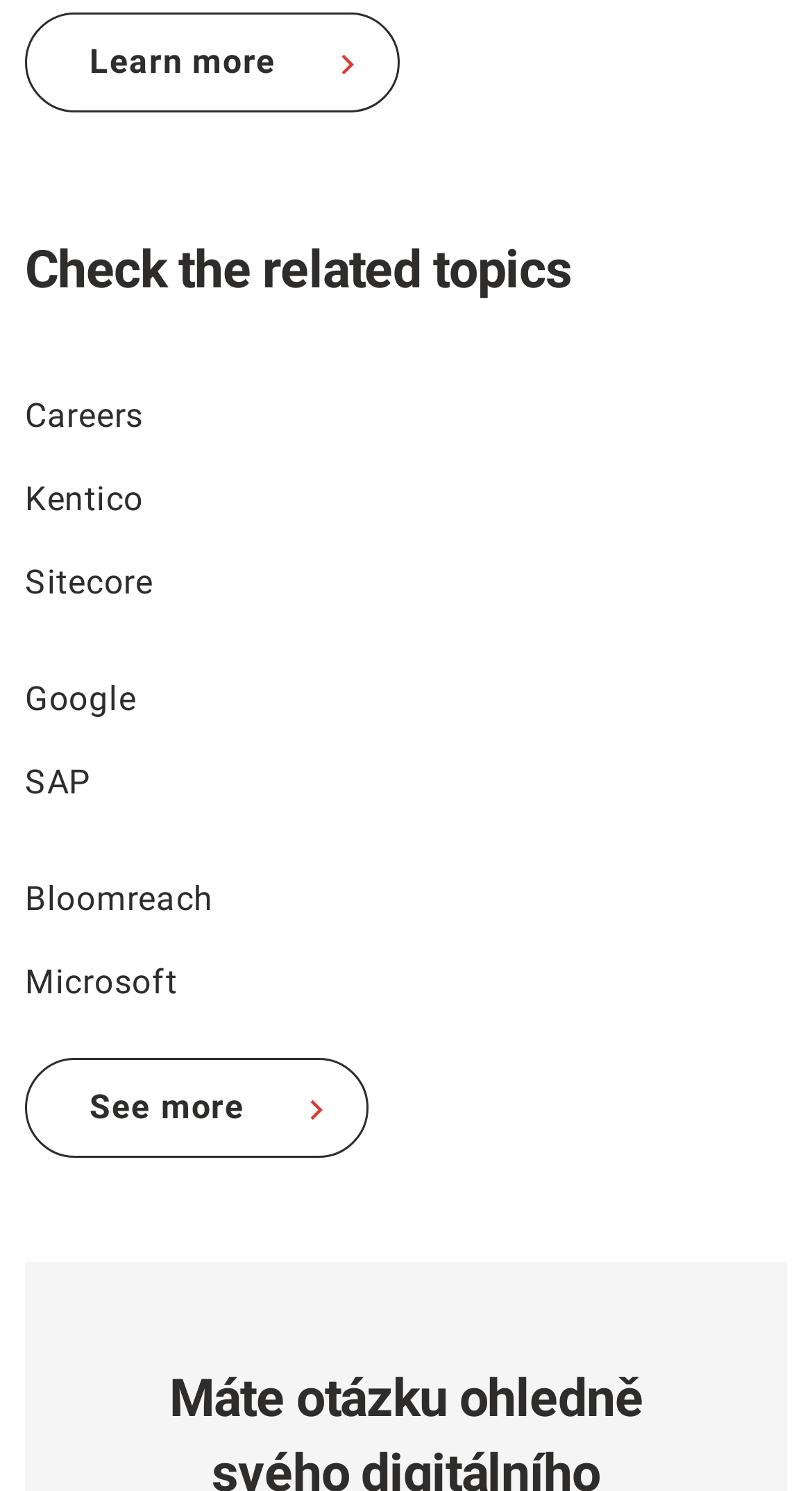Find the bounding box coordinates of the clickable region needed to perform the following instruction: "See more related links". The coordinates should be provided as four float numbers between 0 and 1, i.e., [left, top, right, bottom].

[0.031, 0.71, 0.453, 0.777]